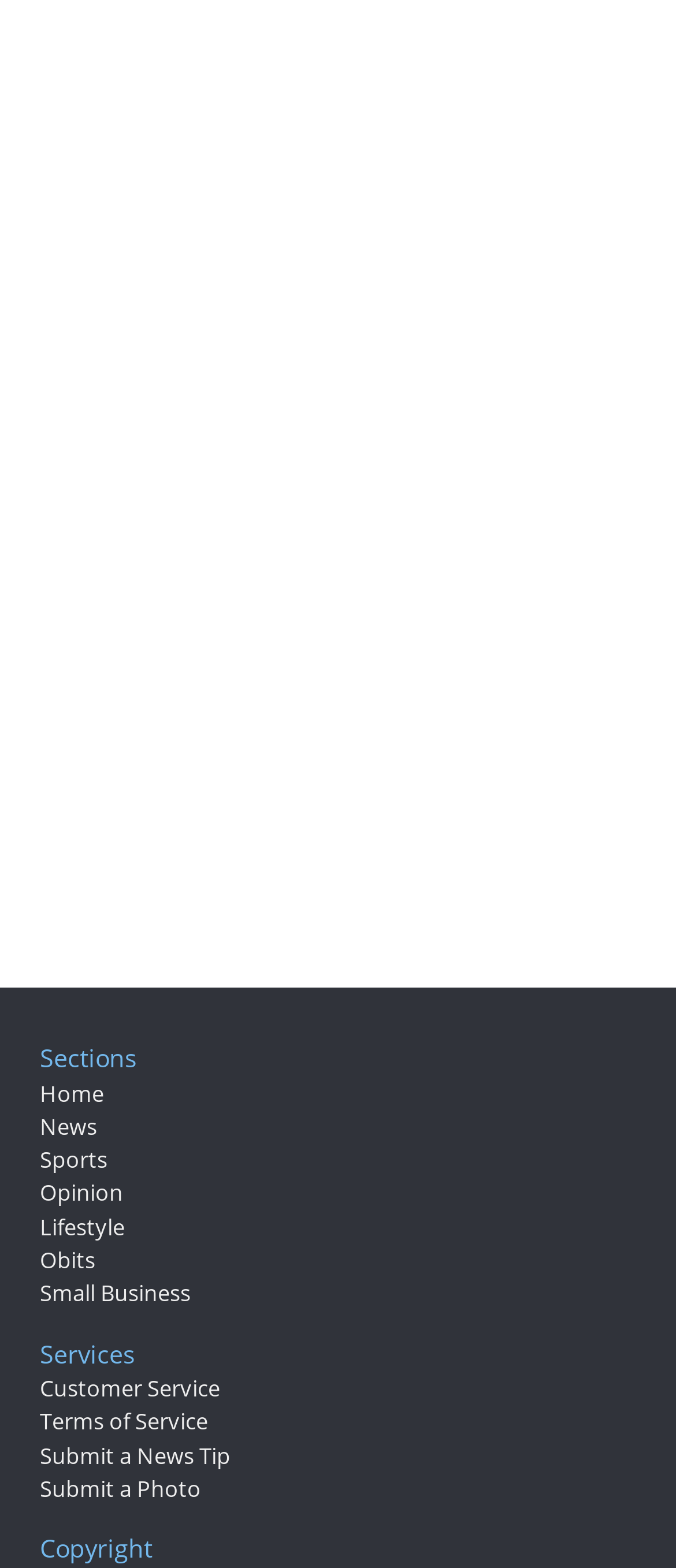Pinpoint the bounding box coordinates of the clickable area necessary to execute the following instruction: "go to home page". The coordinates should be given as four float numbers between 0 and 1, namely [left, top, right, bottom].

[0.059, 0.687, 0.154, 0.707]